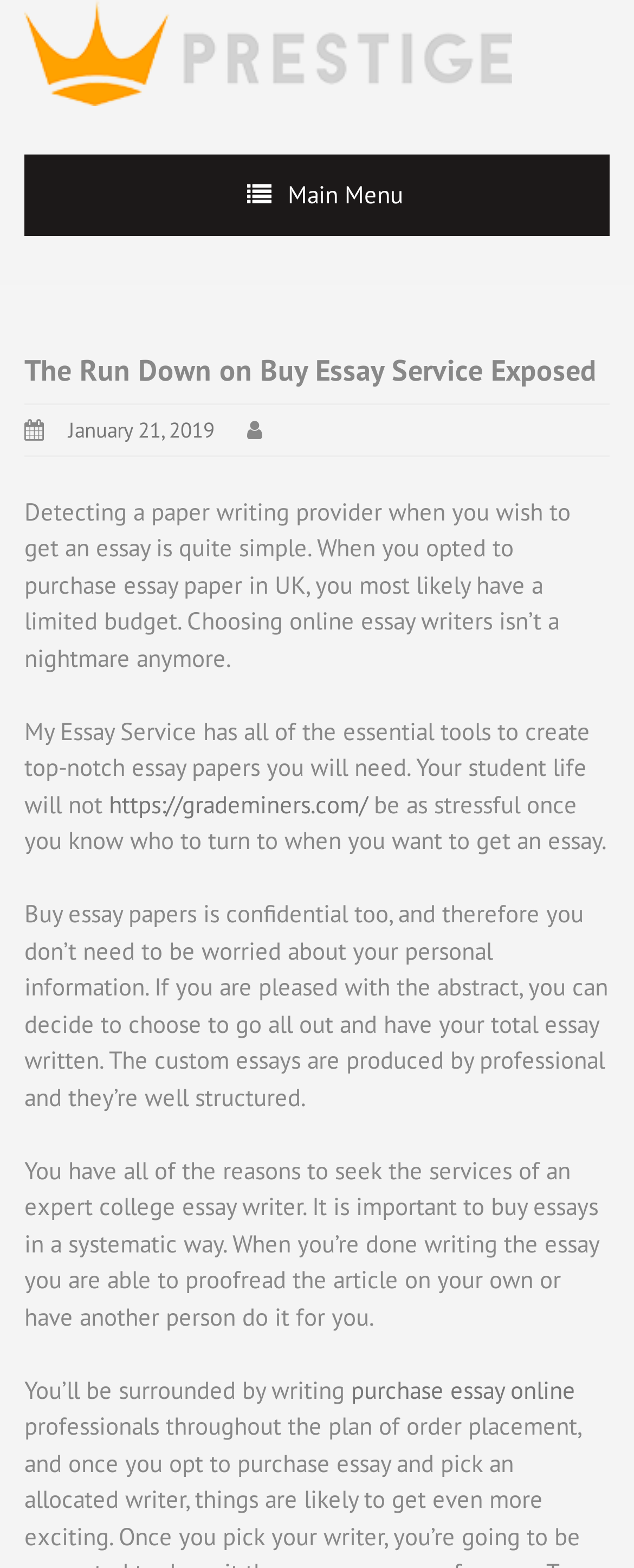Describe the webpage meticulously, covering all significant aspects.

The webpage appears to be a blog post or article about buying essay services. At the top left corner, there is a link to "Prestige Paintballs" accompanied by an image with the same name. Next to it, there is a main menu link with a hamburger icon.

Below the main menu, there is a header section that contains the title "The Run Down on Buy Essay Service Exposed" and a link to the date "January 21, 2019". The title is followed by a series of paragraphs that discuss the process of buying essay papers online. The text explains that finding a paper writing provider is simple, but one needs to be careful with their budget. It also mentions that My Essay Service is a reliable option for creating top-notch essay papers.

Throughout the paragraphs, there are links to external websites, such as "https://grademiners.com/" and "purchase essay online". The text also emphasizes the importance of confidentiality when buying essay papers online and the benefits of seeking the services of an expert college essay writer. The paragraphs are arranged in a vertical column, with each paragraph building on the previous one to provide a comprehensive overview of buying essay services.